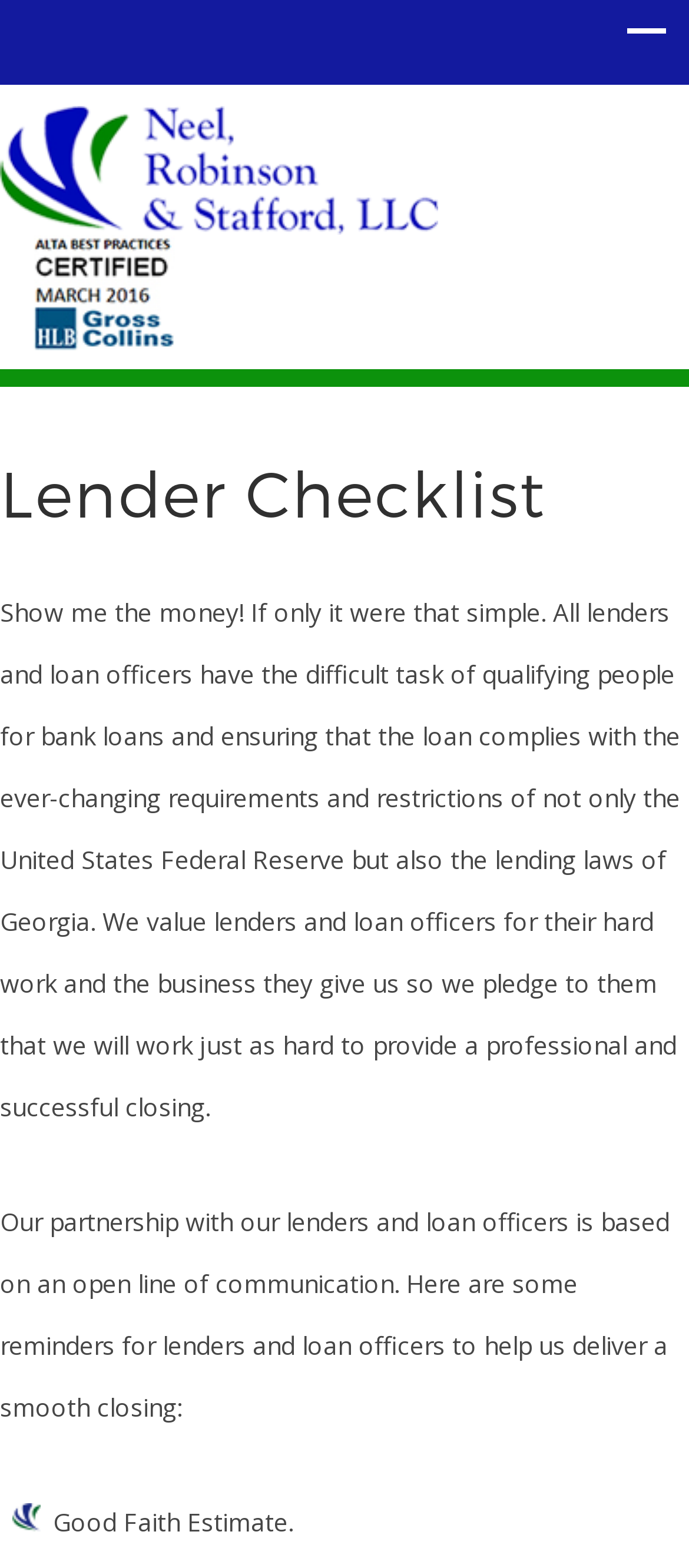Examine the image and give a thorough answer to the following question:
What is the logo of the website?

The logo of the website can be found in the image element 'Site Logo' with bounding box coordinates [0.0, 0.068, 0.636, 0.15].